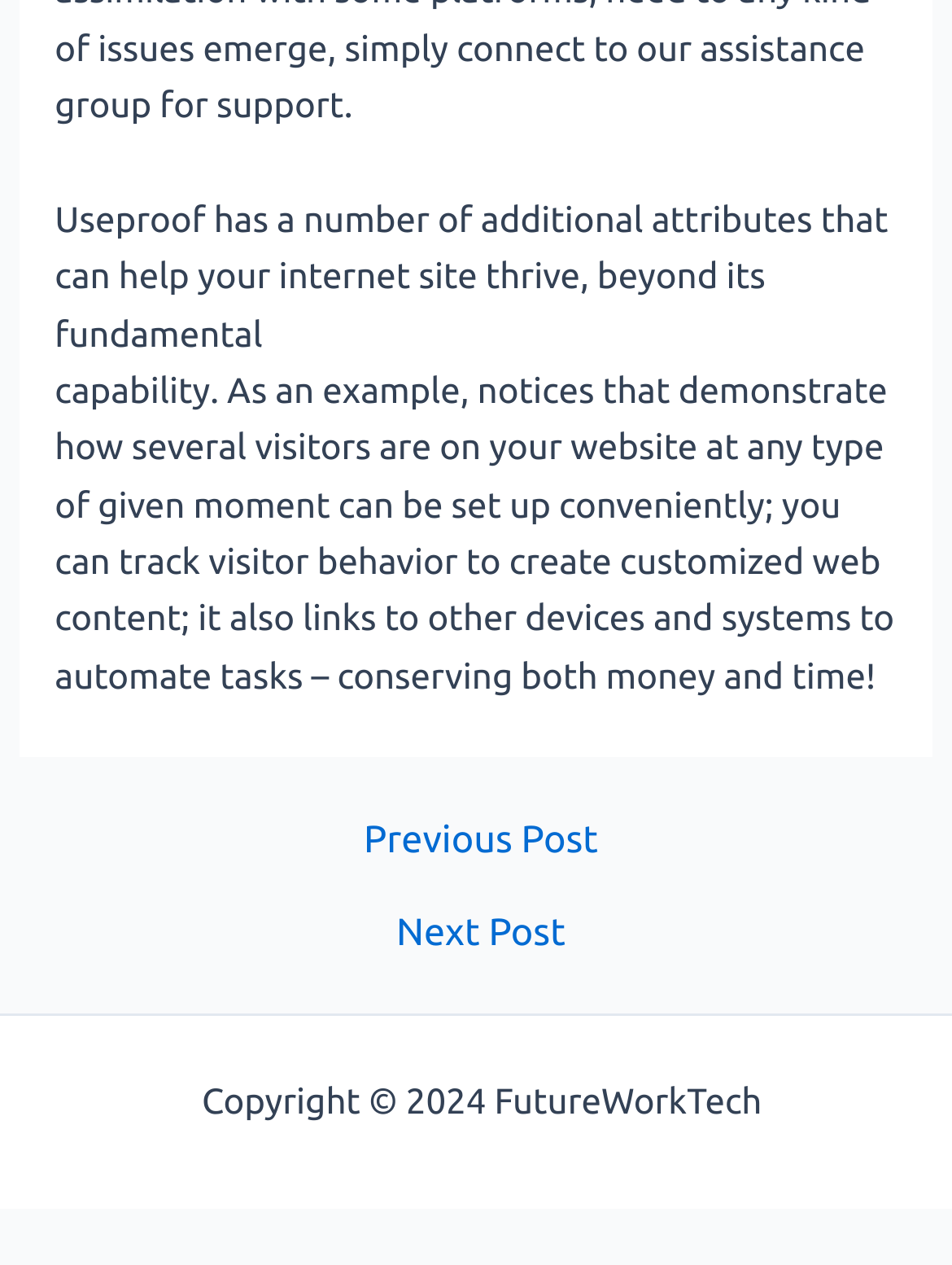Bounding box coordinates are given in the format (top-left x, top-left y, bottom-right x, bottom-right y). All values should be floating point numbers between 0 and 1. Provide the bounding box coordinate for the UI element described as: Sitemap

[0.809, 0.853, 0.948, 0.885]